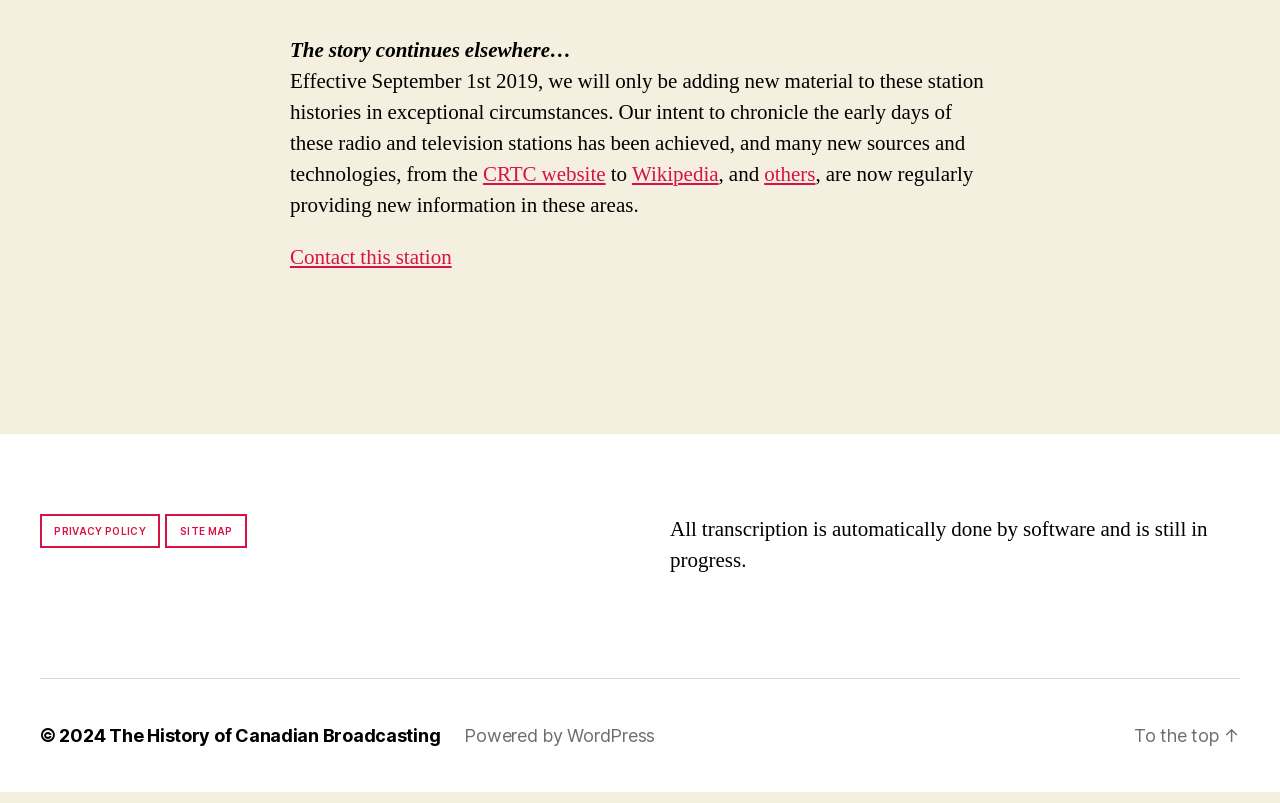How can users contact a station?
Provide a detailed answer to the question, using the image to inform your response.

The presence of the 'Contact this station' link on the webpage suggests that users can contact a station by clicking on this link.